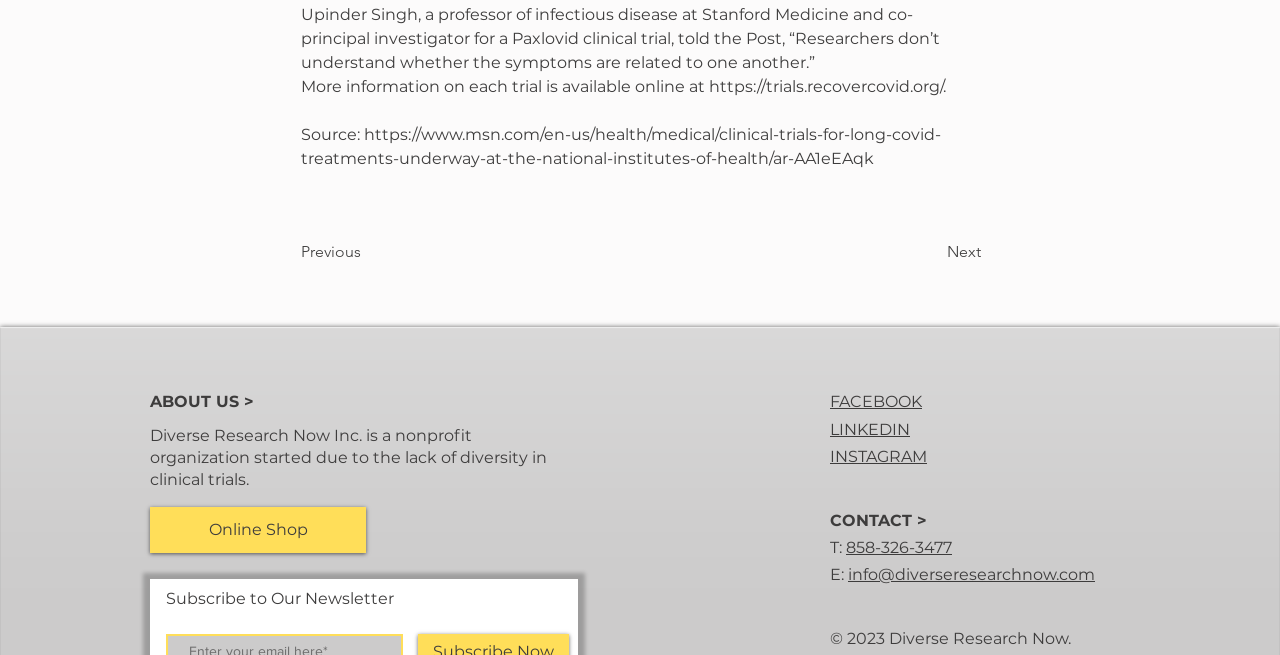Give a one-word or short phrase answer to this question: 
What social media platforms does Diverse Research Now Inc. have a presence on?

Facebook, LinkedIn, Instagram